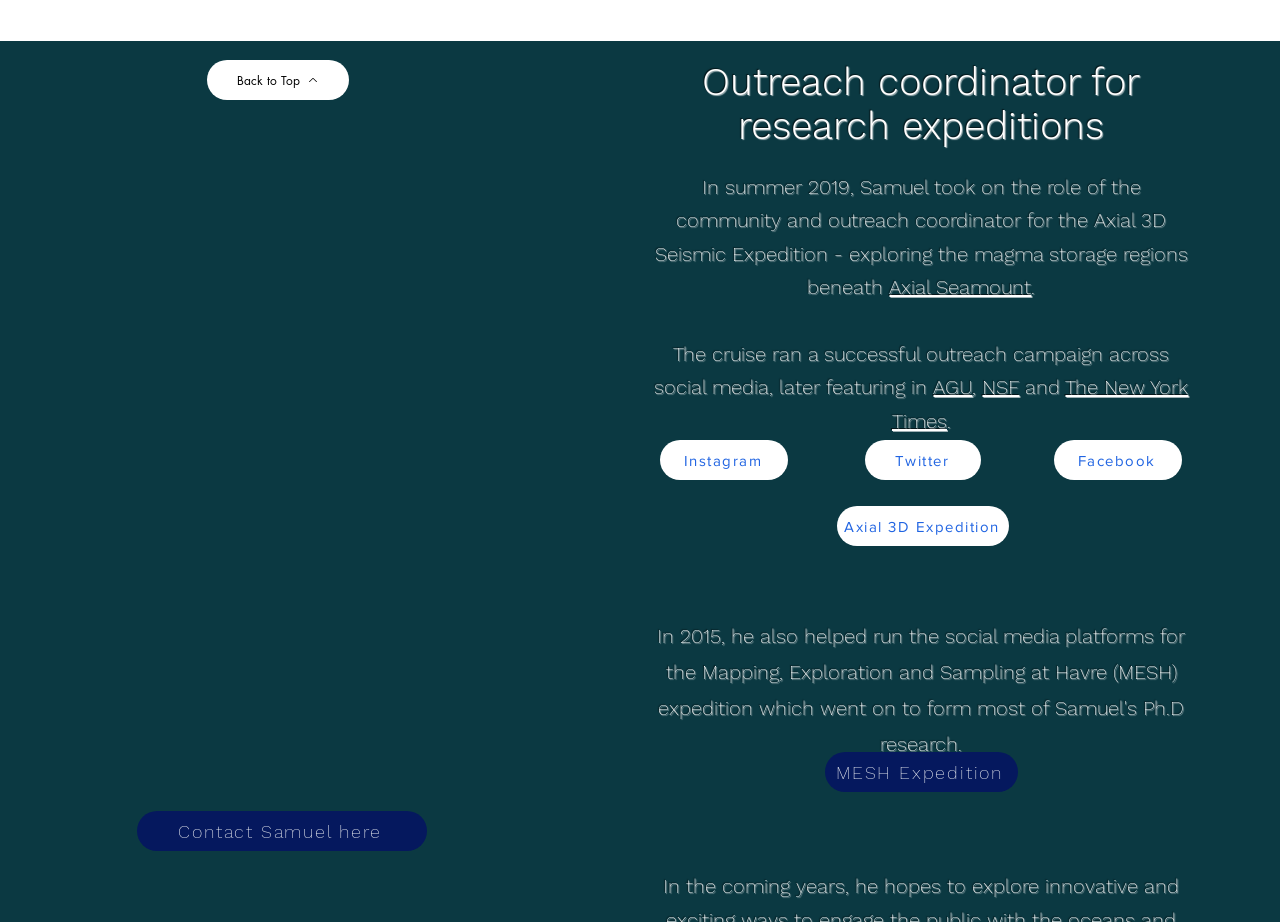Determine the bounding box coordinates of the clickable region to carry out the instruction: "Contact Samuel here".

[0.107, 0.88, 0.334, 0.923]